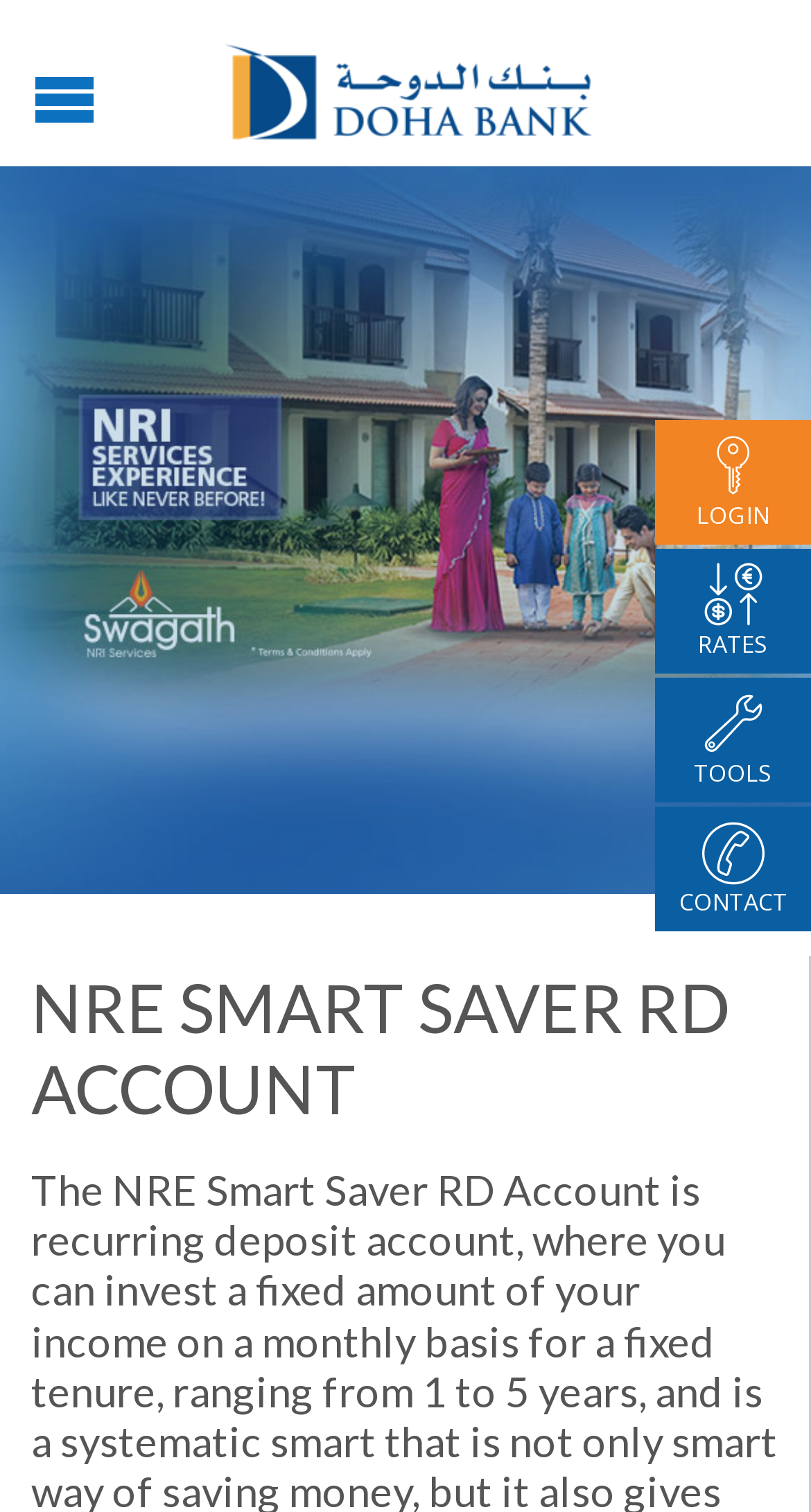Detail the webpage's structure and highlights in your description.

The webpage is about the NRE Smart Saver RD Account, a recurring deposit account offered by Doha Bank UAE. At the top of the page, there is a layout table that spans the entire width. Within this table, there are two links: a small icon link on the left and a text link "Doha Bank UAE" on the right, accompanied by an image of the bank's logo. 

Below the layout table, there is a prominent heading "NRE SMART SAVER RD ACCOUNT" that occupies most of the page width. 

On the top right corner of the page, there are four static text elements arranged vertically, which are "LOGIN", "RATES", "TOOLS", and "CONTACT". These elements are likely part of a navigation menu.